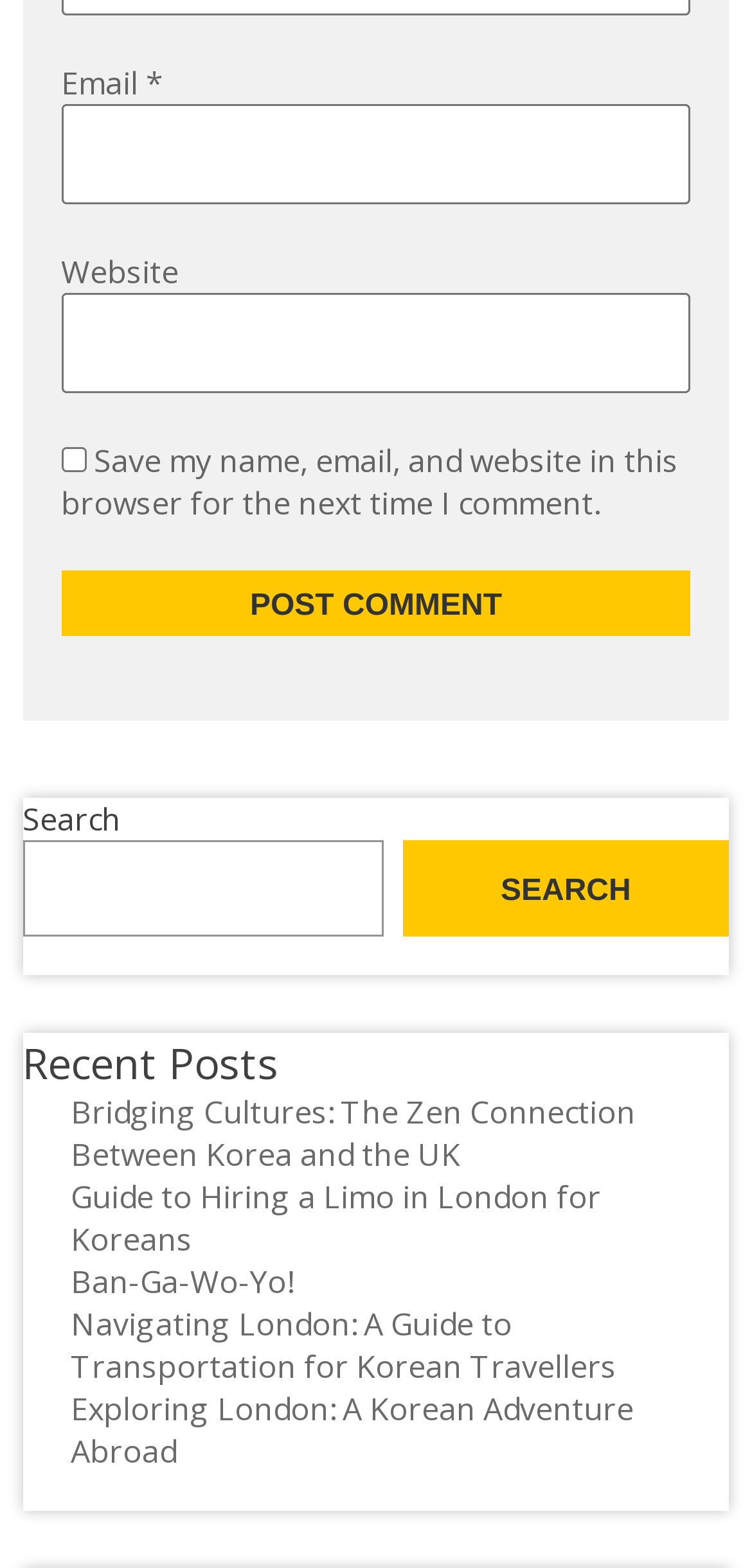Could you locate the bounding box coordinates for the section that should be clicked to accomplish this task: "Search".

[0.535, 0.535, 0.97, 0.597]